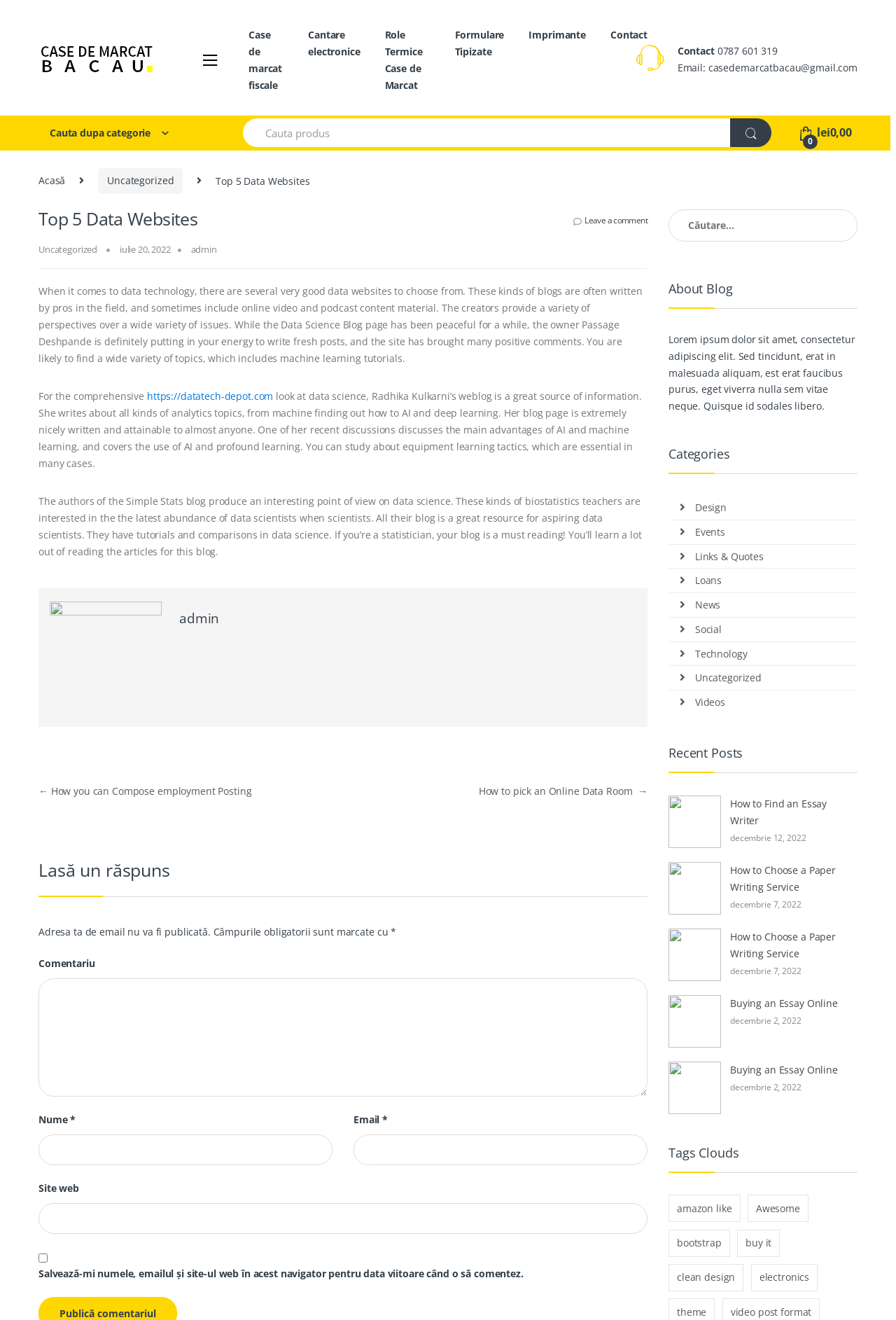How many categories are listed?
Please provide a single word or phrase based on the screenshot.

11